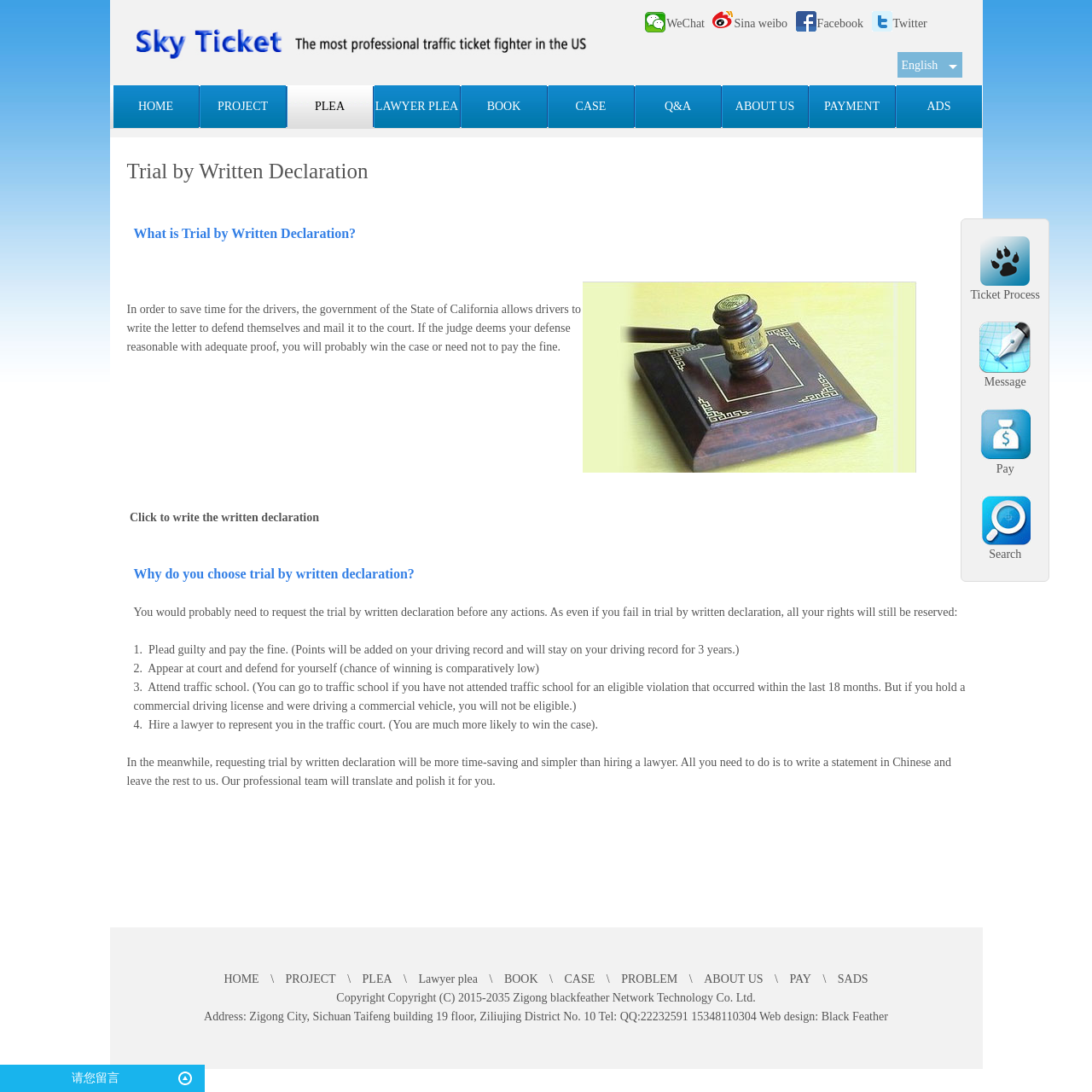Explain the webpage's design and content in an elaborate manner.

The webpage is for Black Feather network studios, a professional production site. At the top, there is a layout table with two rows. The first row contains a logo image and a set of social media links, including WeChat, Sina Weibo, Facebook, and Twitter. The second row has a language selection menu with options for English, Simplified Chinese, Vietnamese, Korean, and Spanish.

Below the language selection menu, there is a navigation bar with links to different sections of the website, including HOME, PROJECT, PLEA, LAWYER PLEA, BOOK, CASE, Q&A, ABOUT US, PAYMENT, and ADS. Each link is accompanied by a small image.

The main content of the webpage is divided into two sections. The left section has a heading "Trial by Written Declaration" and a brief introduction to the concept. Below the introduction, there is a table with a single row and two columns. The left column contains a paragraph of text explaining the benefits of trial by written declaration, while the right column has an image.

The right section of the main content has a series of paragraphs explaining why one would choose trial by written declaration, including the potential benefits and the process of requesting a trial by written declaration. There are also several links to related topics, including pleading guilty, attending traffic school, and hiring a lawyer.

At the bottom of the webpage, there is a footer section with a copyright notice, an address, and a link to the website's designer, Black Feather. There is also a layout table with two rows, each containing a link and an image. The first row has a link to "Ticket Process" and the second row has a link to "Message".

Overall, the webpage has a simple and organized layout, with clear headings and concise text. The use of images and links adds visual interest and makes it easy to navigate to different sections of the website.